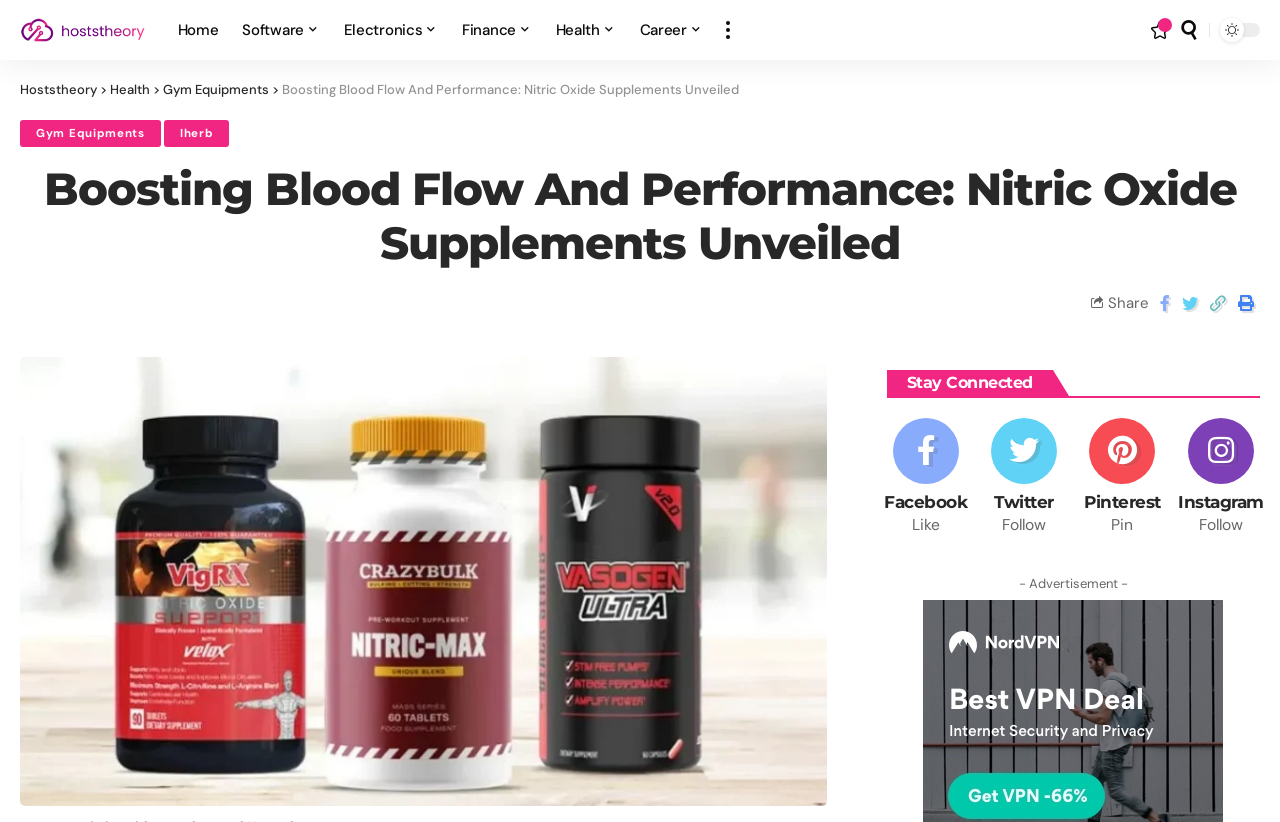Please specify the bounding box coordinates of the clickable region necessary for completing the following instruction: "Click on the 'Share' button". The coordinates must consist of four float numbers between 0 and 1, i.e., [left, top, right, bottom].

[0.866, 0.356, 0.897, 0.381]